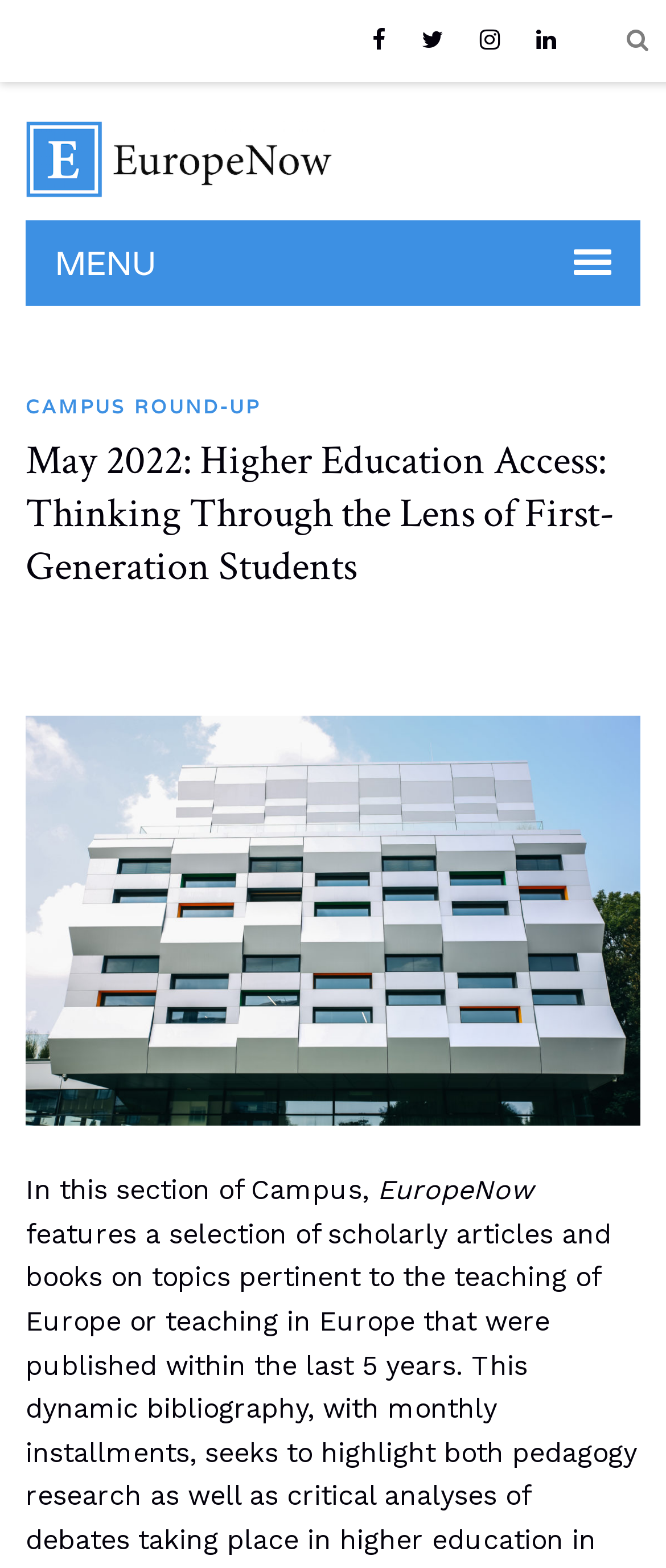What is the purpose of the 'MENU' link?
Use the image to give a comprehensive and detailed response to the question.

The 'MENU' link has a 'hasPopup' attribute, indicating that it opens a popup menu when clicked.